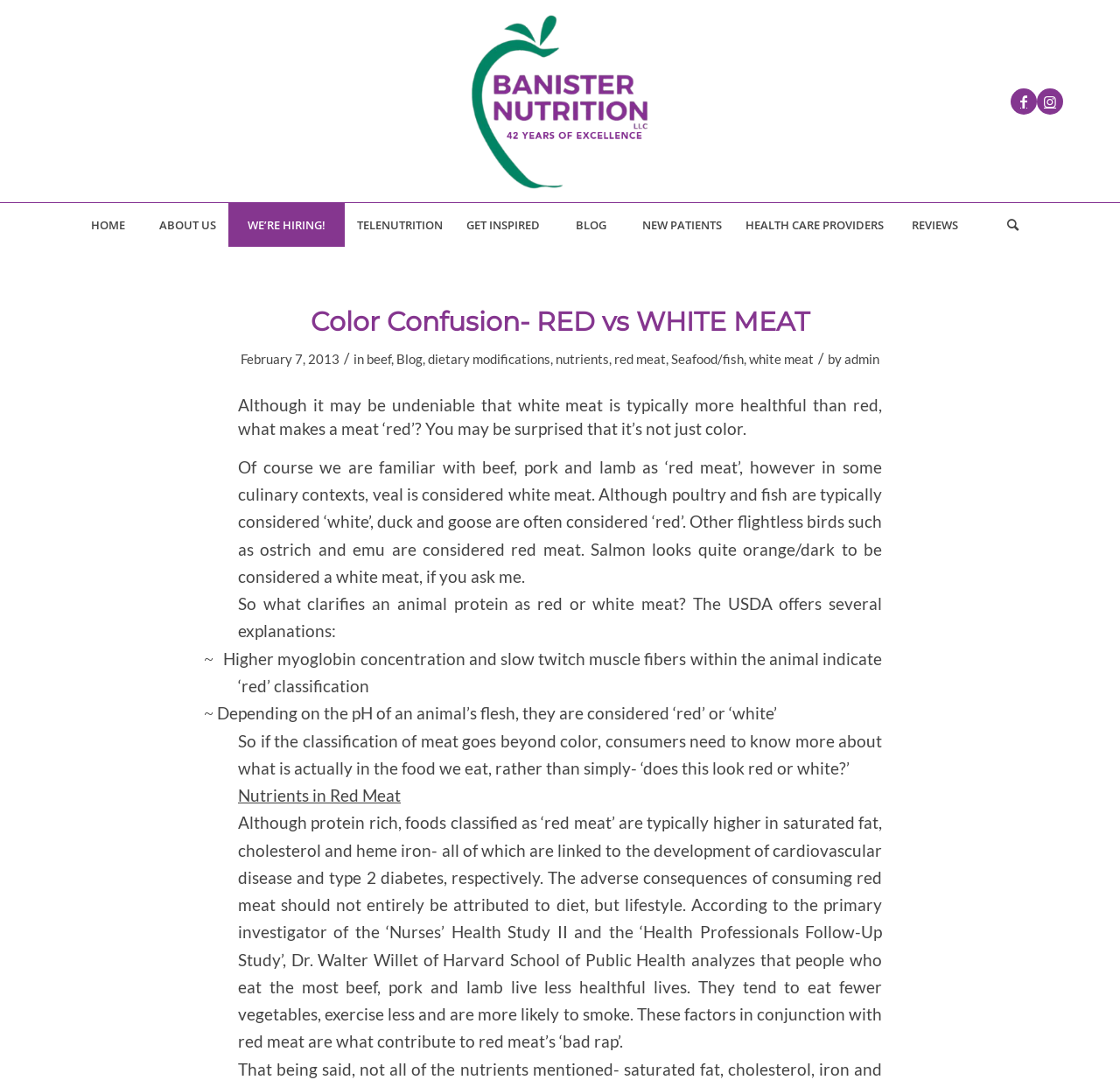What is the name of the company?
Respond to the question with a single word or phrase according to the image.

Banister Nutrition, LLC